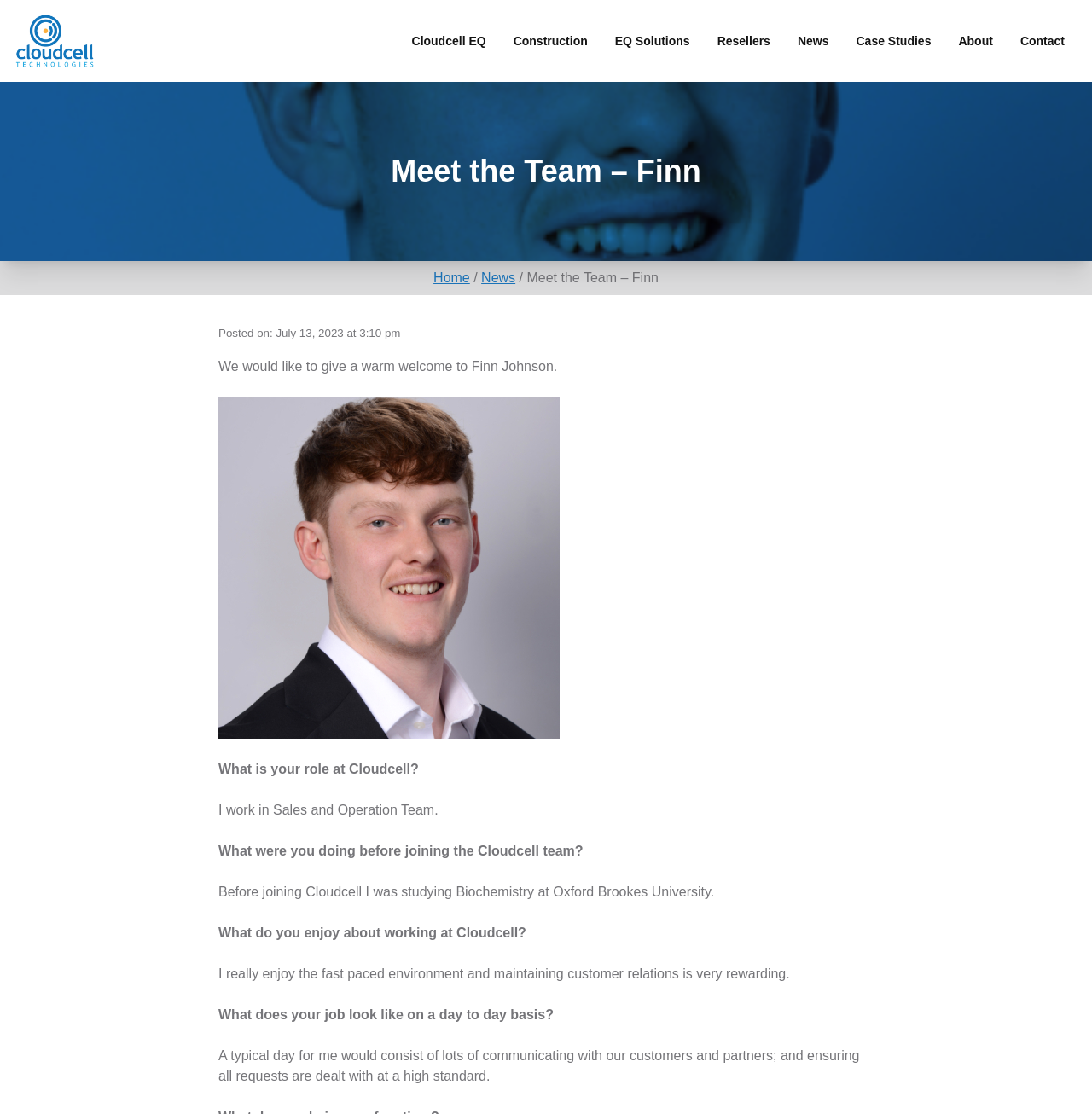Kindly determine the bounding box coordinates of the area that needs to be clicked to fulfill this instruction: "View Finn's profile".

[0.125, 0.135, 0.875, 0.173]